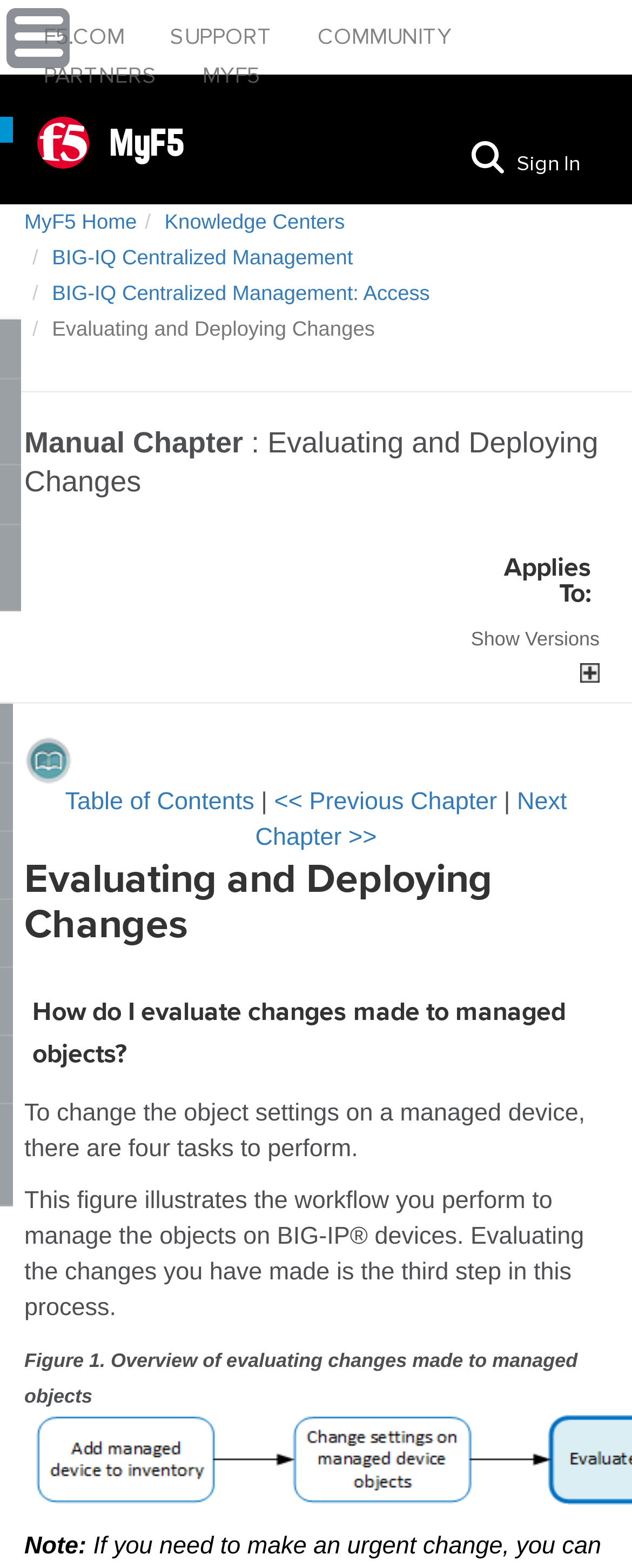Identify the bounding box coordinates of the part that should be clicked to carry out this instruction: "Search for something".

[0.746, 0.09, 0.797, 0.118]